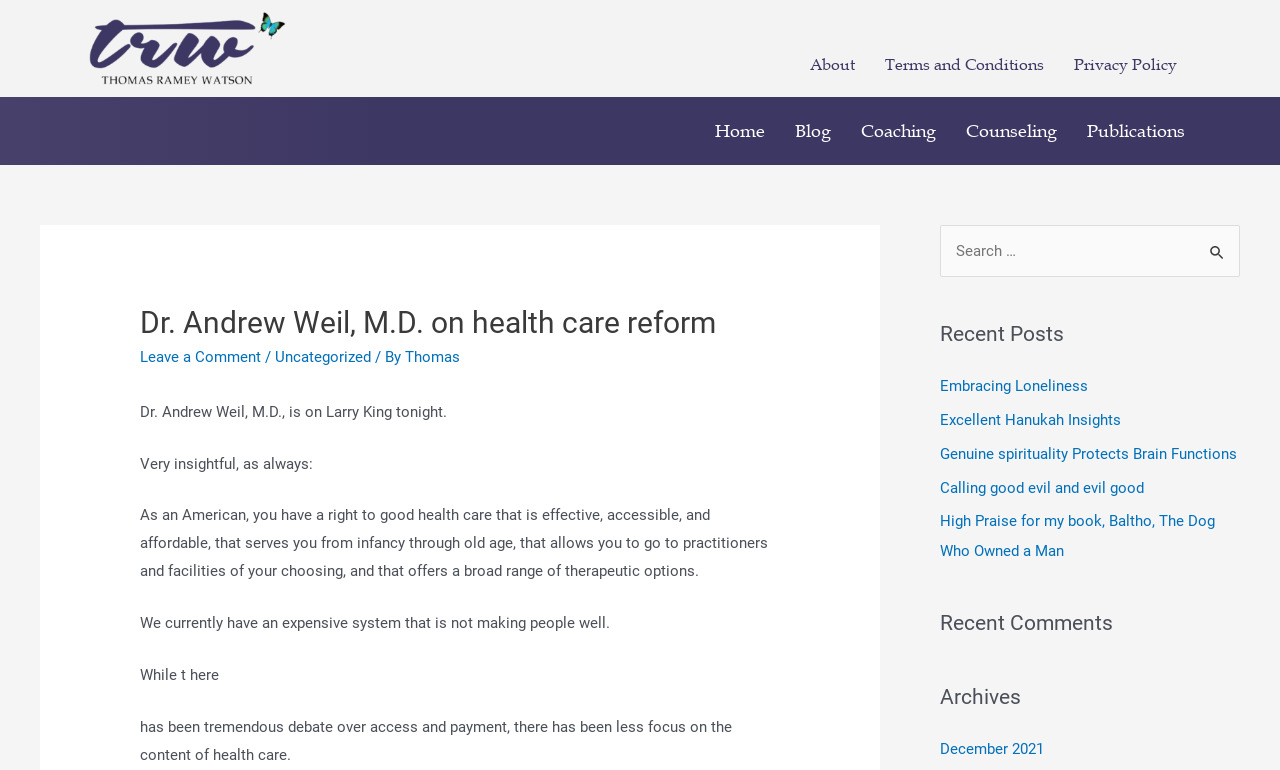What is the topic of Dr. Andrew Weil's appearance on Larry King?
Please provide a single word or phrase as your answer based on the image.

health care reform